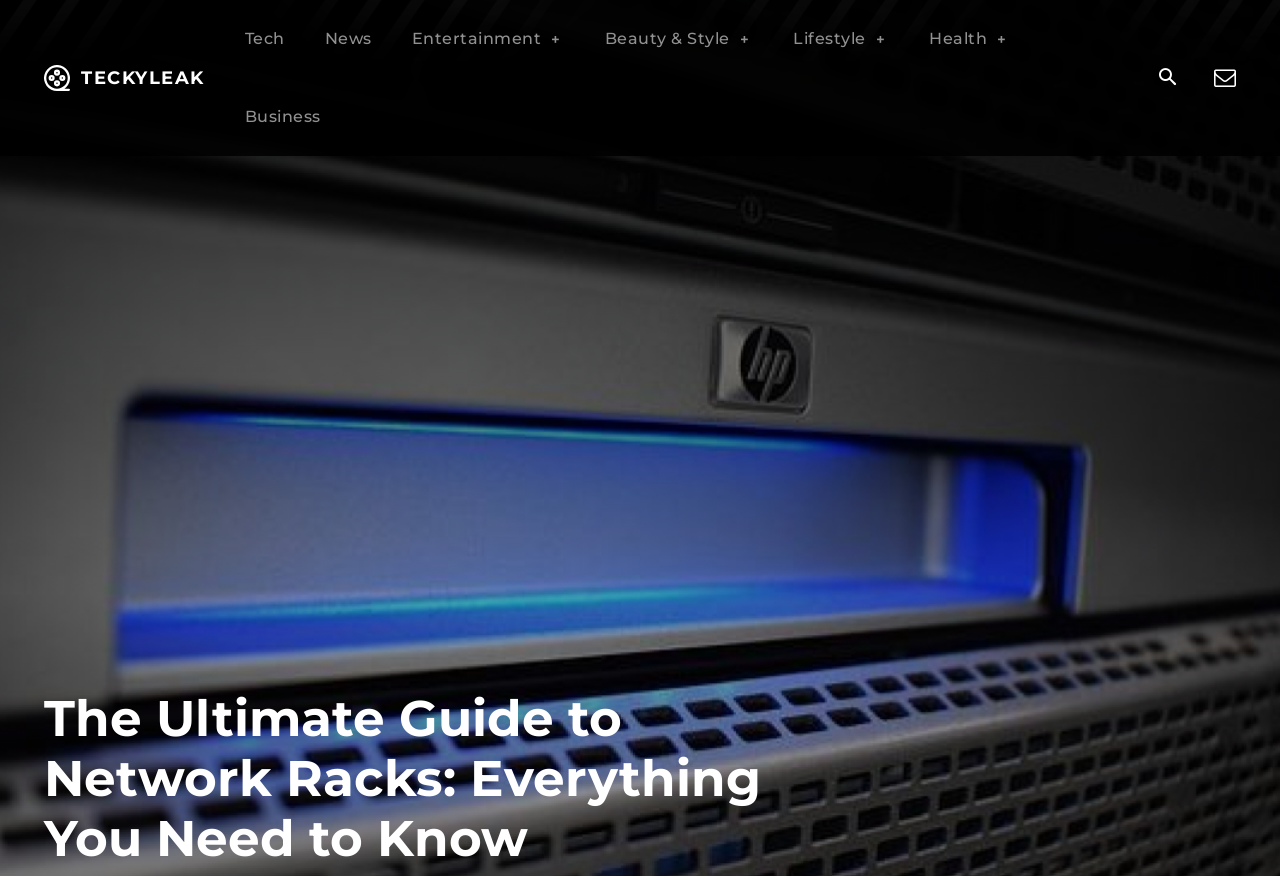How many categories are listed in the top navigation bar?
Provide an in-depth and detailed explanation in response to the question.

The top navigation bar contains links to different categories, including 'Tech', 'News', 'Entertainment', 'Beauty & Style', 'Lifestyle', 'Health', and 'Business'. By counting these links, we can determine that there are 7 categories listed.